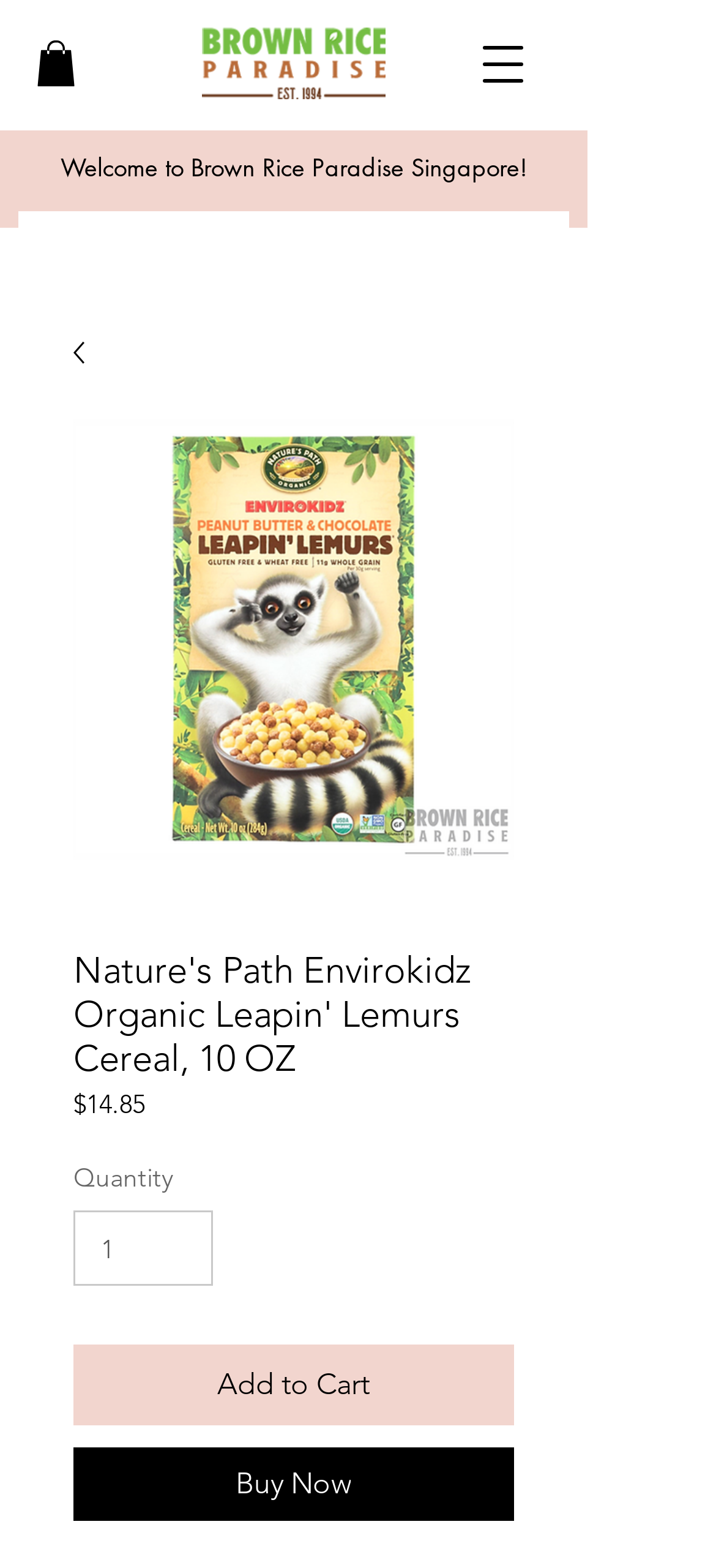What is the principal heading displayed on the webpage?

Nature's Path Envirokidz Organic Leapin' Lemurs Cereal, 10 OZ